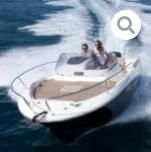Describe the scene in the image with detailed observations.

The image showcases the Jeanneau Cap Camarat 7.5, a sleek and stylish powerboat designed for both comfort and performance. The boat is depicted in action, cutting through shimmering blue waters, highlighting its dynamic capability and elegant design. At the helm, two individuals enjoy the thrill of the ride, emphasizing the vessel’s suitability for leisurely outings or adventurous explorations. The Cap Camarat 7.5 is equipped with a spacious cockpit and a luxurious sundeck, making it ideal for families or groups of friends looking to unwind and soak up the sun. This boat can accommodate up to seven passengers, ensuring an enjoyable experience for everyone on board. Its impressive features and performance make it a desirable choice for luxury boat rentals, providing the perfect blend of comfort, style, and excitement on the water.